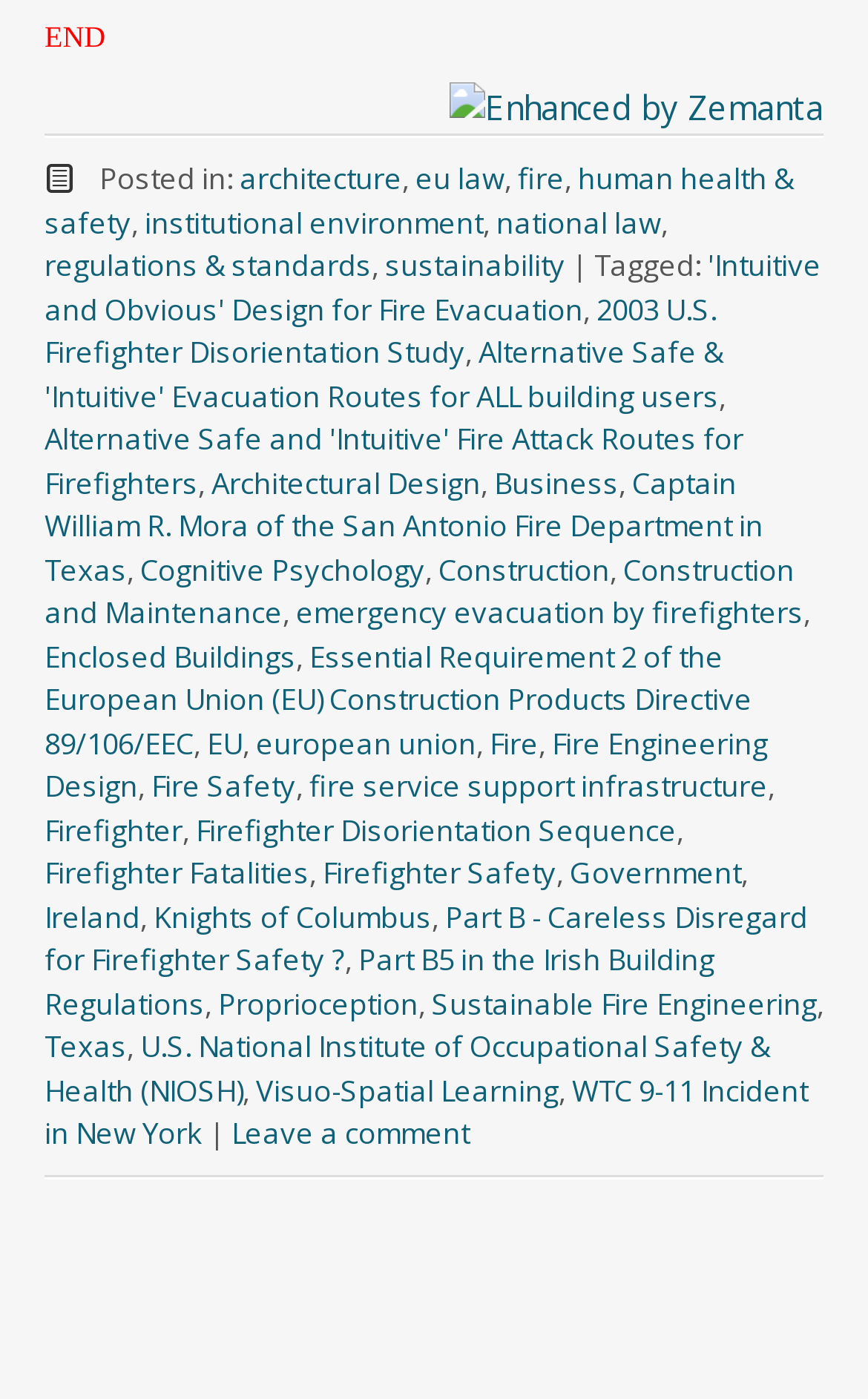What is the topic of the post?
Answer the question with detailed information derived from the image.

The topic of the post can be determined by looking at the title of the post, which is 'Intuitive and Obvious Design for Fire Evacuation'. This title suggests that the post is about designing buildings for safe and intuitive fire evacuation.